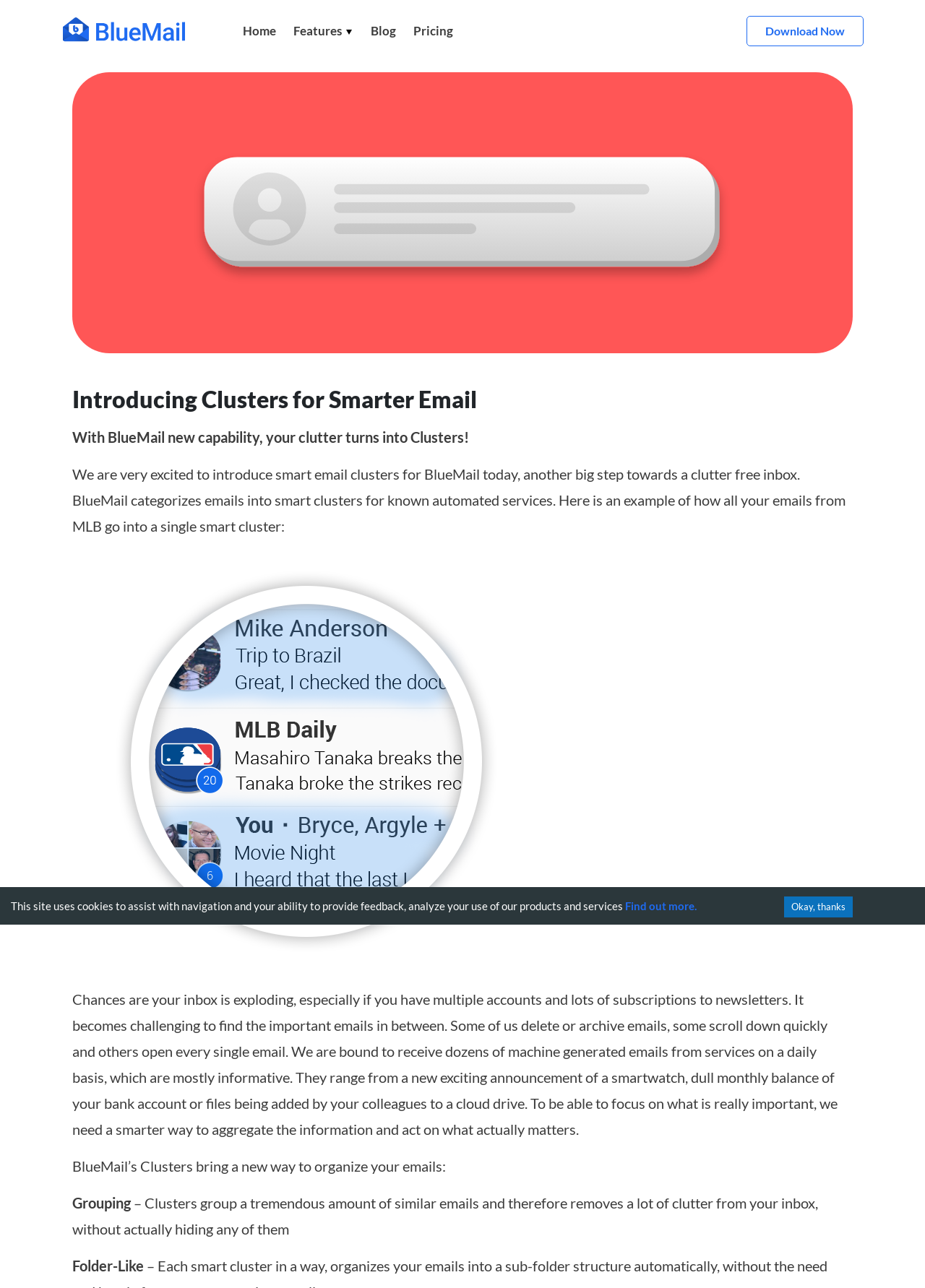Indicate the bounding box coordinates of the element that must be clicked to execute the instruction: "Download Now". The coordinates should be given as four float numbers between 0 and 1, i.e., [left, top, right, bottom].

[0.807, 0.012, 0.934, 0.036]